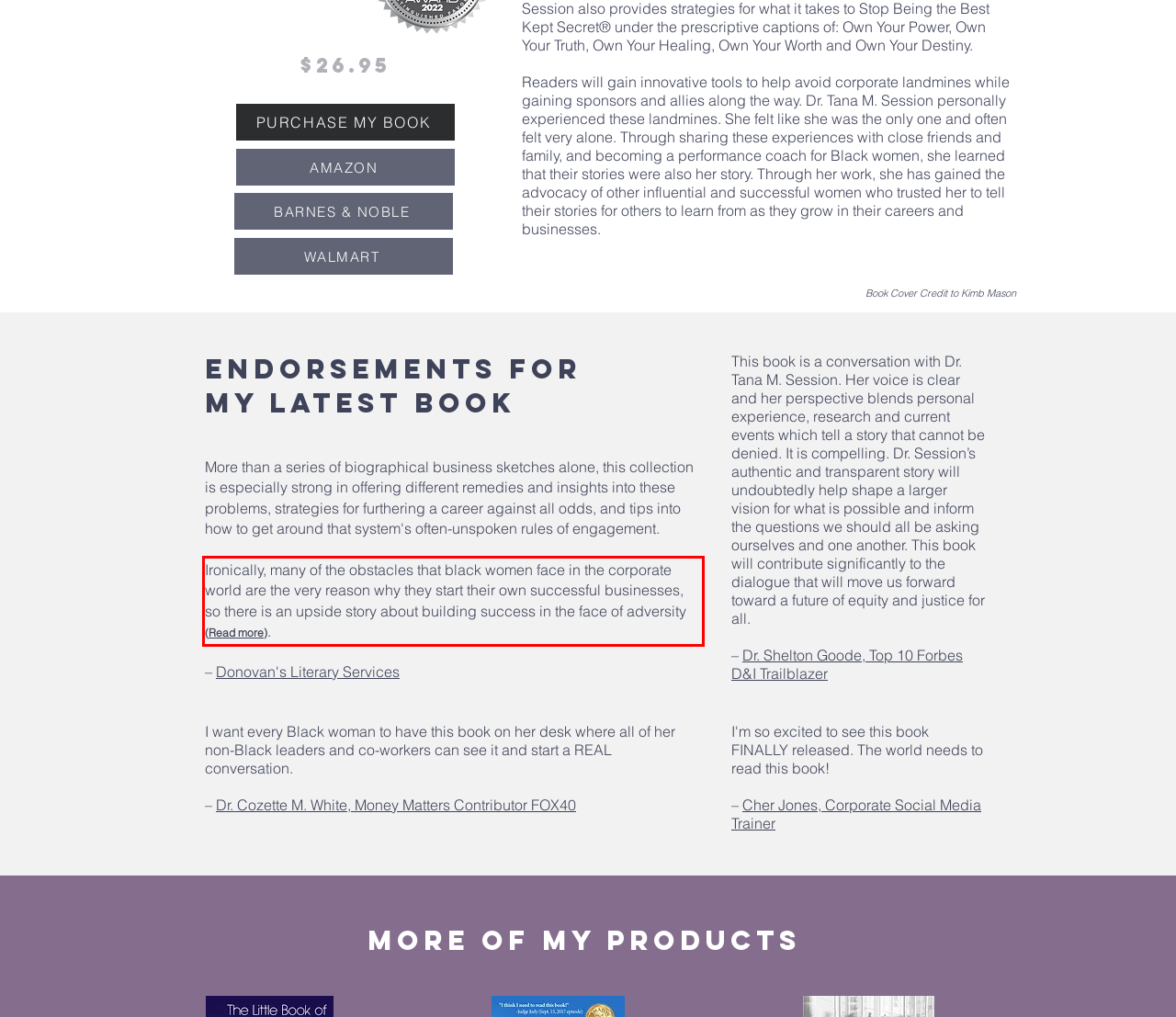Examine the webpage screenshot and use OCR to obtain the text inside the red bounding box.

Ironically, many of the obstacles that black women face in the corporate world are the very reason why they start their own successful businesses, so there is an upside story about building success in the face of adversity (Read more).